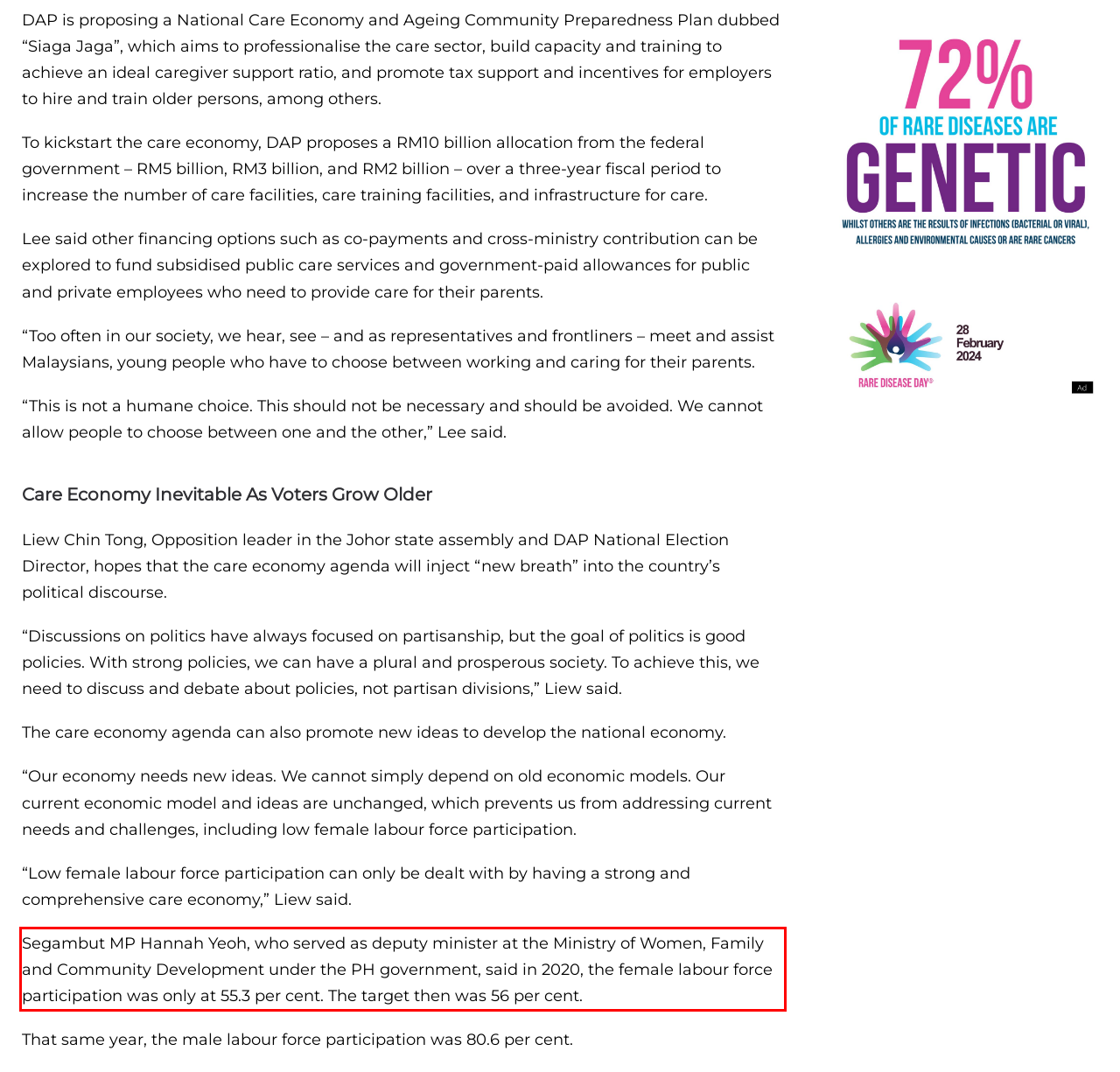Within the provided webpage screenshot, find the red rectangle bounding box and perform OCR to obtain the text content.

Segambut MP Hannah Yeoh, who served as deputy minister at the Ministry of Women, Family and Community Development under the PH government, said in 2020, the female labour force participation was only at 55.3 per cent. The target then was 56 per cent.